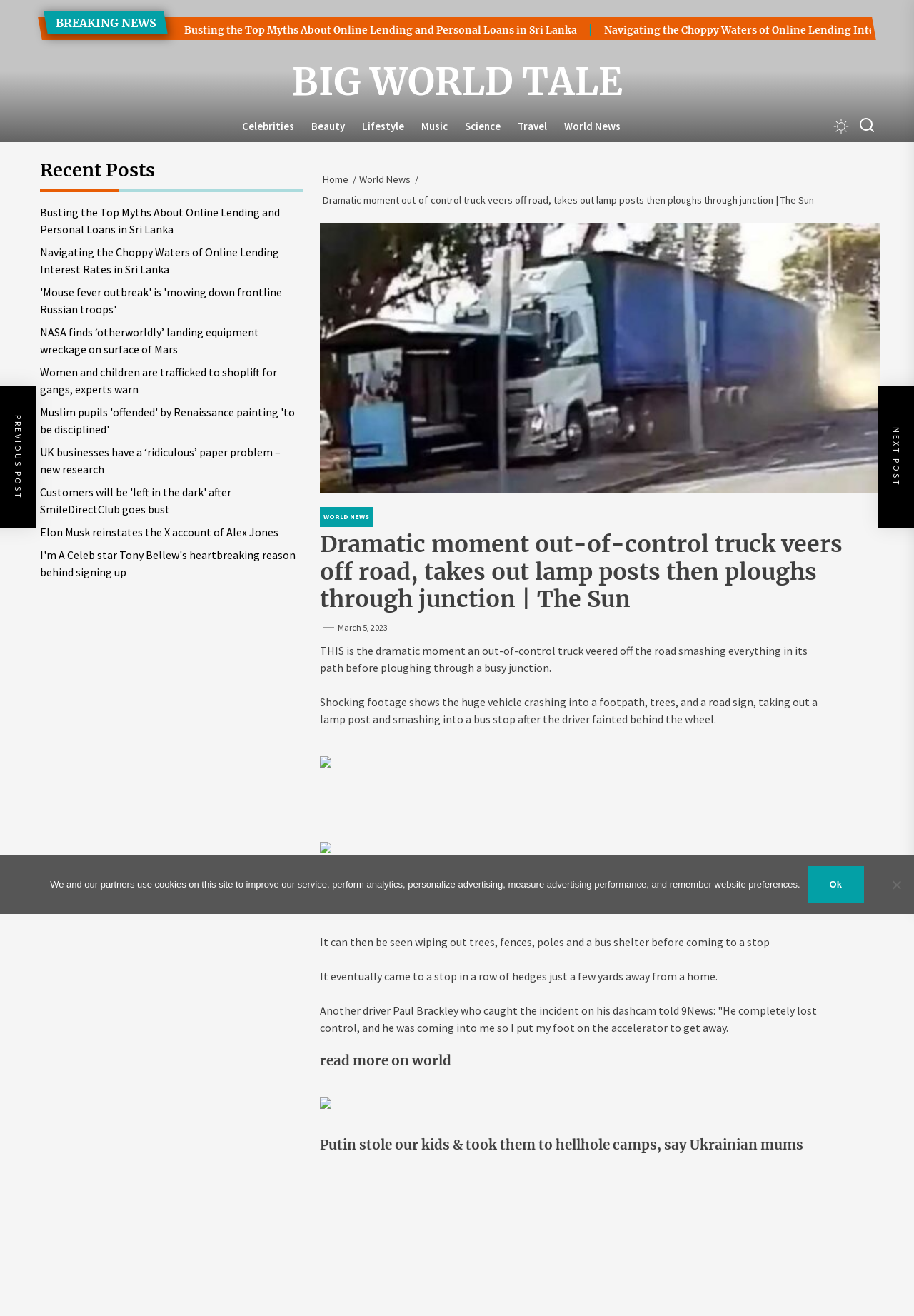Answer with a single word or phrase: 
What is the date of the news article?

March 5, 2023